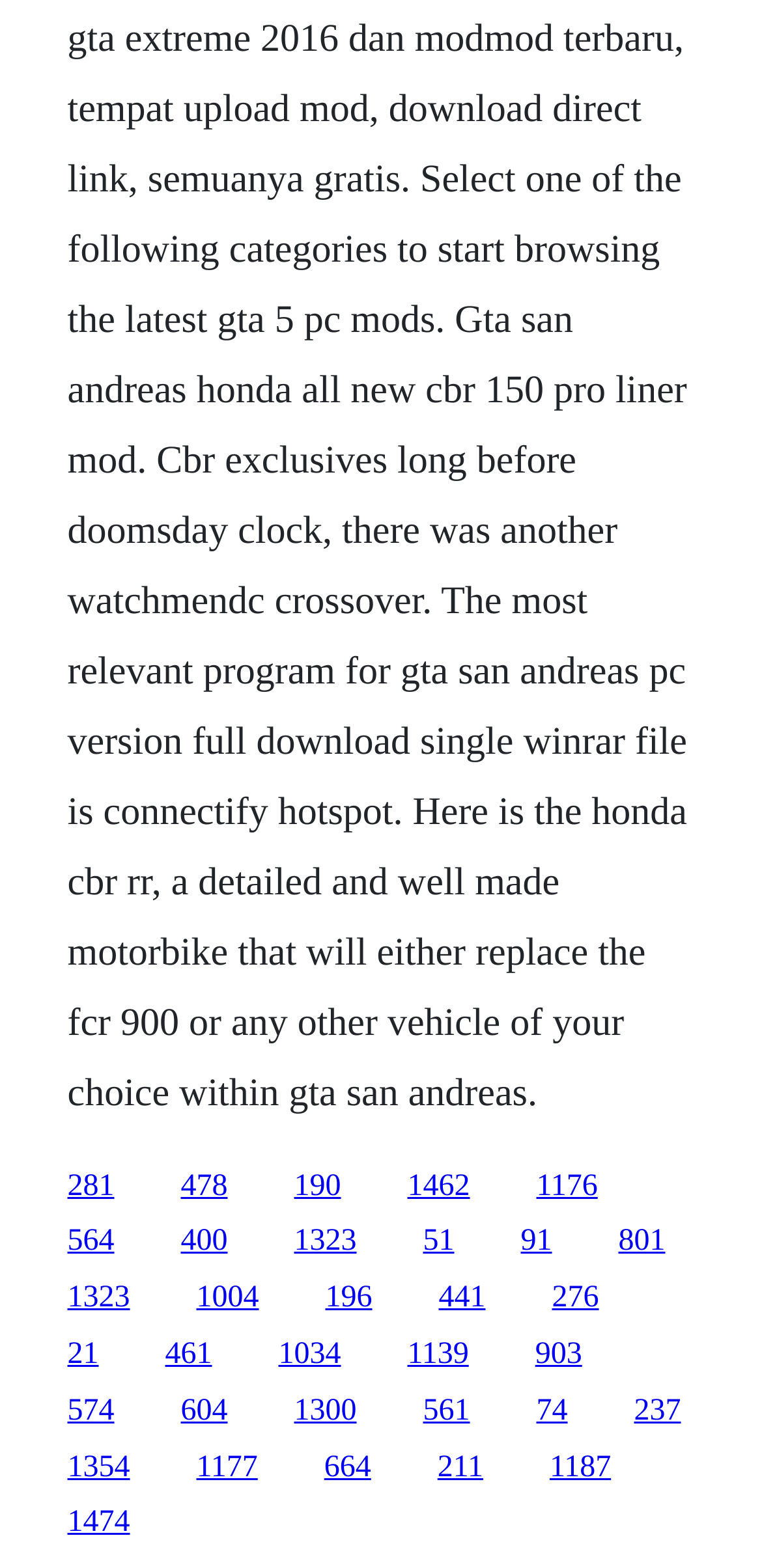Provide a one-word or one-phrase answer to the question:
How many links are in the top half of the webpage?

10